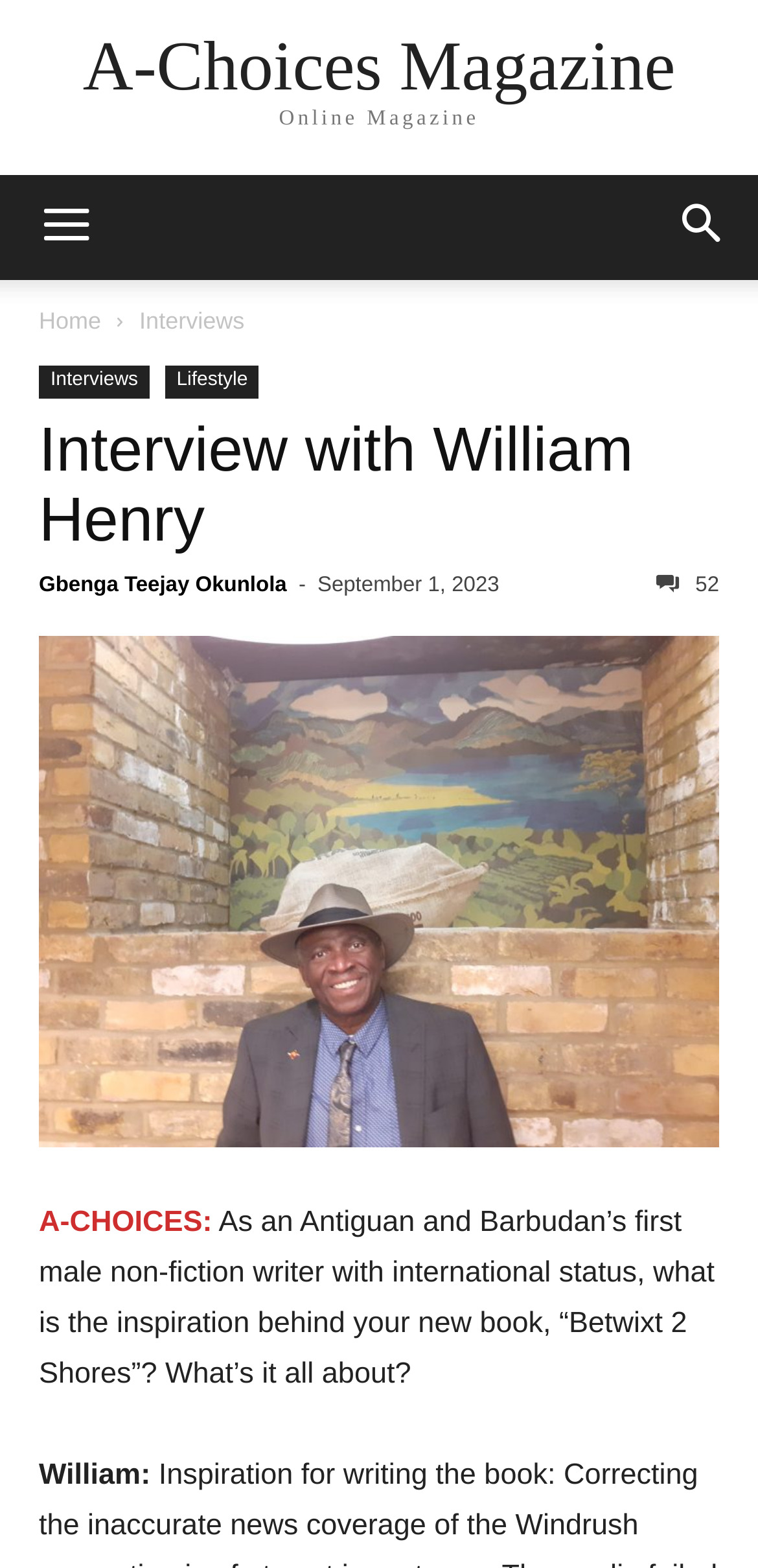Provide an in-depth caption for the contents of the webpage.

The webpage is an interview article featuring William Henry, published in A-Choices Magazine. At the top, there is a link to the magazine's homepage, accompanied by a brief description "Online Magazine". On the top-right corner, there are two icons, a search button and a menu button.

Below the top section, there is a navigation menu with links to "Home" and "Interviews", which has a dropdown menu with additional links to "Interviews" and "Lifestyle".

The main content of the page is an interview with William Henry, with a large header that spans the width of the page. The header includes a link to the interview title and a smaller link to another article, "Gbenga Teejay Okunlola". Below the header, there is a publication date, "September 1, 2023", and a link with 52 comments.

To the right of the header, there is a large image related to the interview. The interview itself is divided into sections, with the first question "A-CHOICES:" followed by a long paragraph of text. The response from William Henry is marked with his name, "William:", and is displayed in a separate section.

Overall, the webpage has a clean layout, with clear headings and concise text, making it easy to read and navigate.